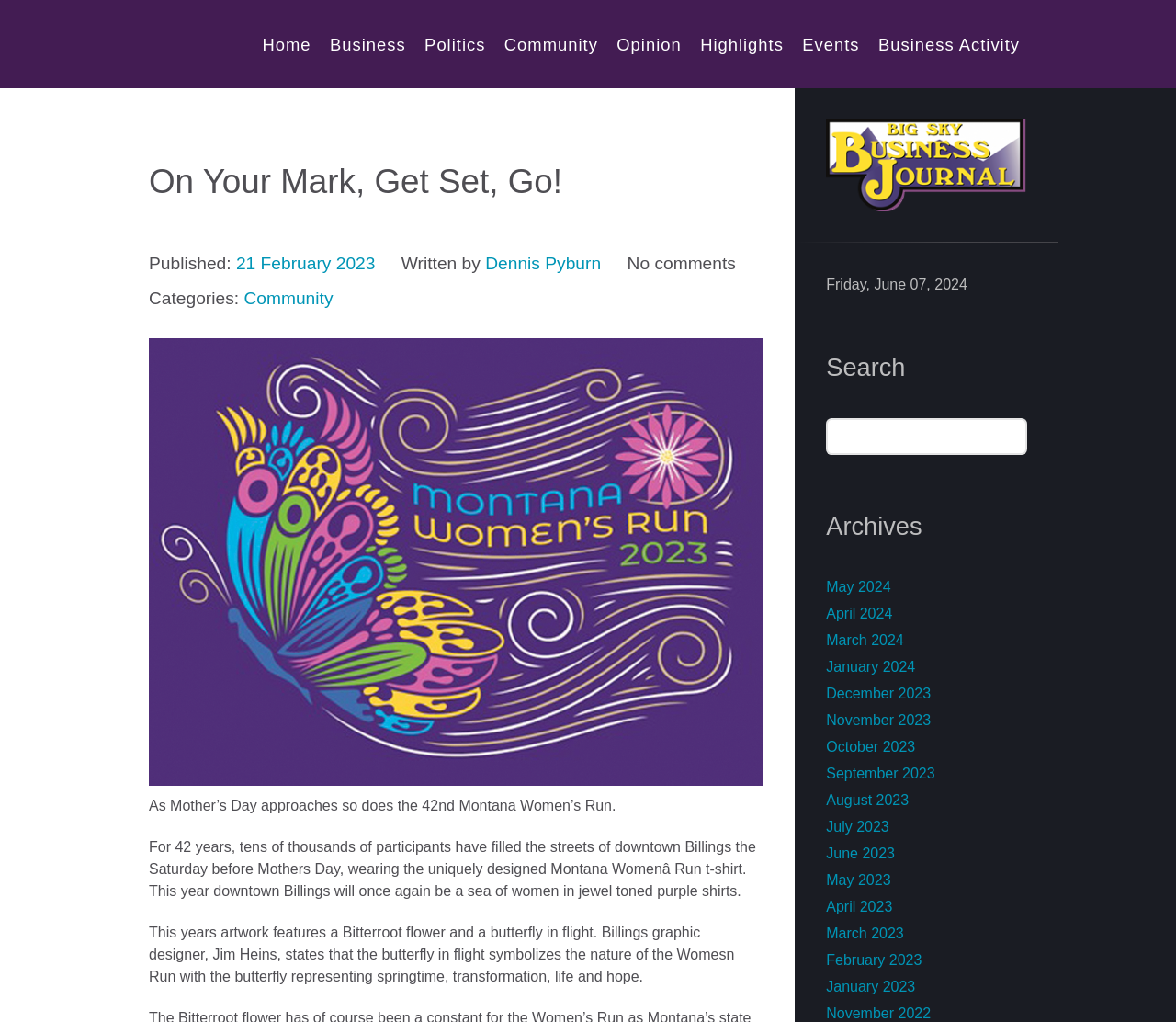What is the title of the article?
Respond to the question with a single word or phrase according to the image.

On Your Mark, Get Set, Go!